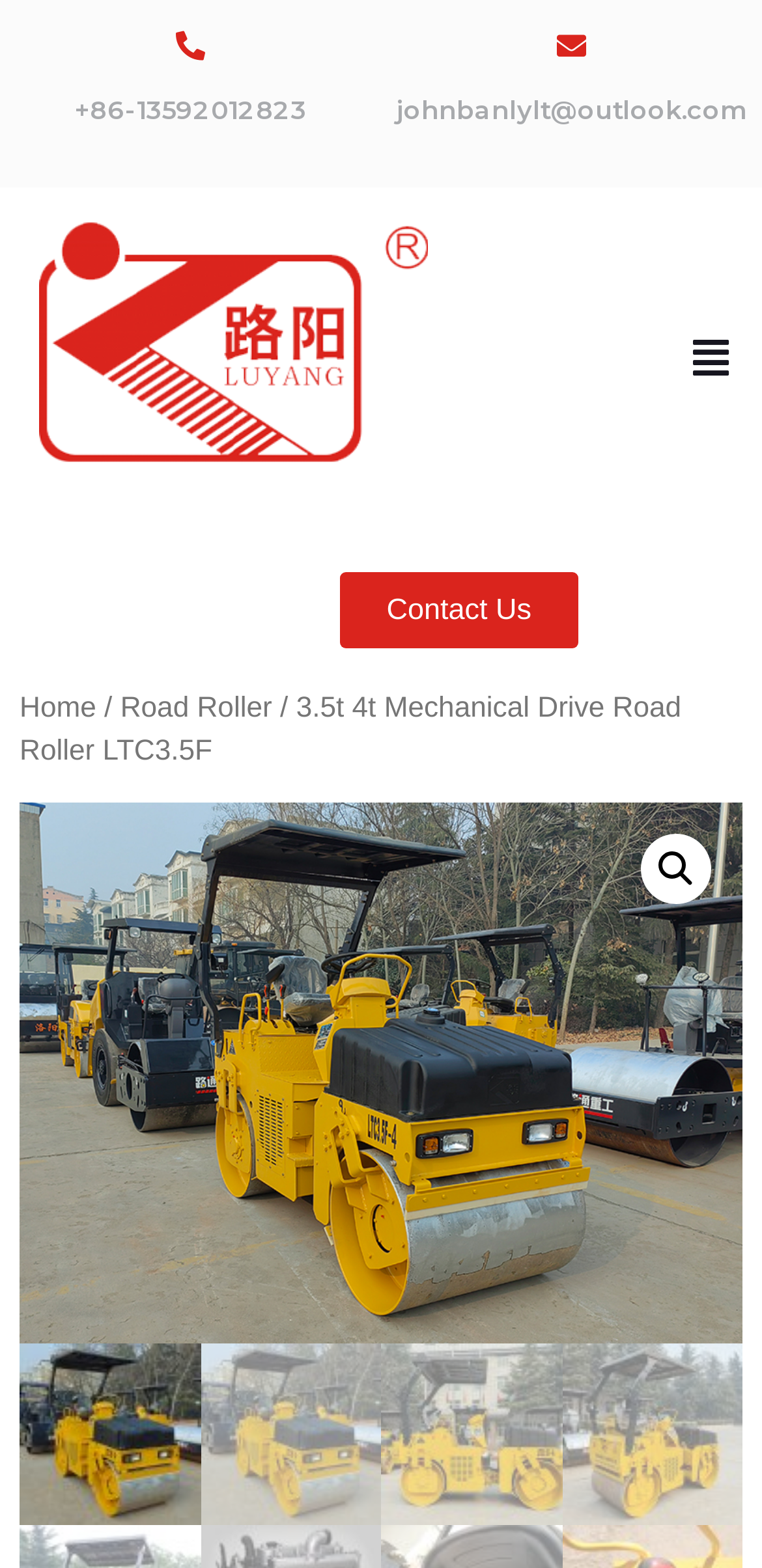Please extract the primary headline from the webpage.

3.5t 4t Mechanical Drive Road Roller LTC3.5F